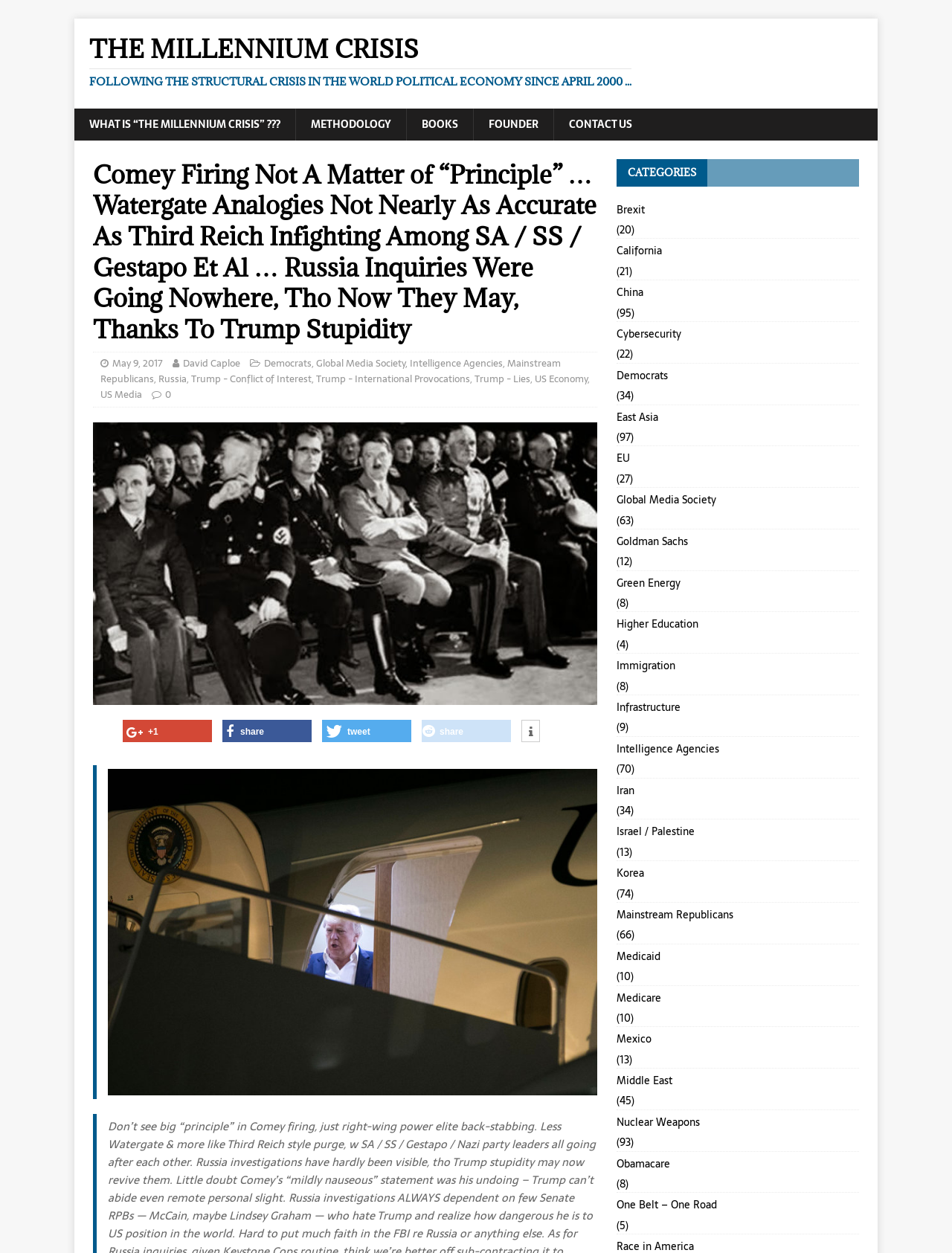Using the element description name="email", predict the bounding box coordinates for the UI element. Provide the coordinates in (top-left x, top-left y, bottom-right x, bottom-right y) format with values ranging from 0 to 1.

None